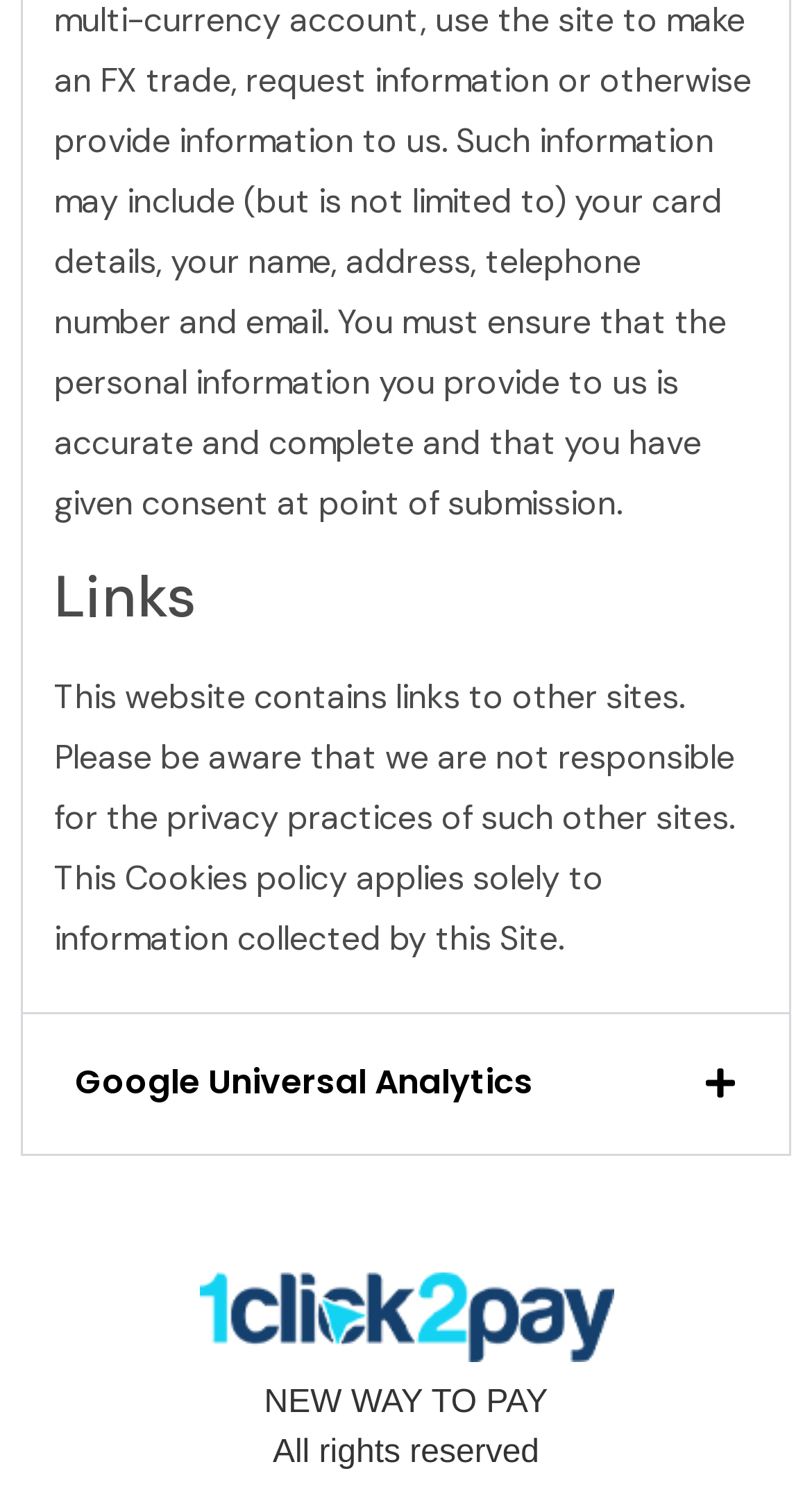What is the copyright status of the website?
Answer the question based on the image using a single word or a brief phrase.

All rights reserved